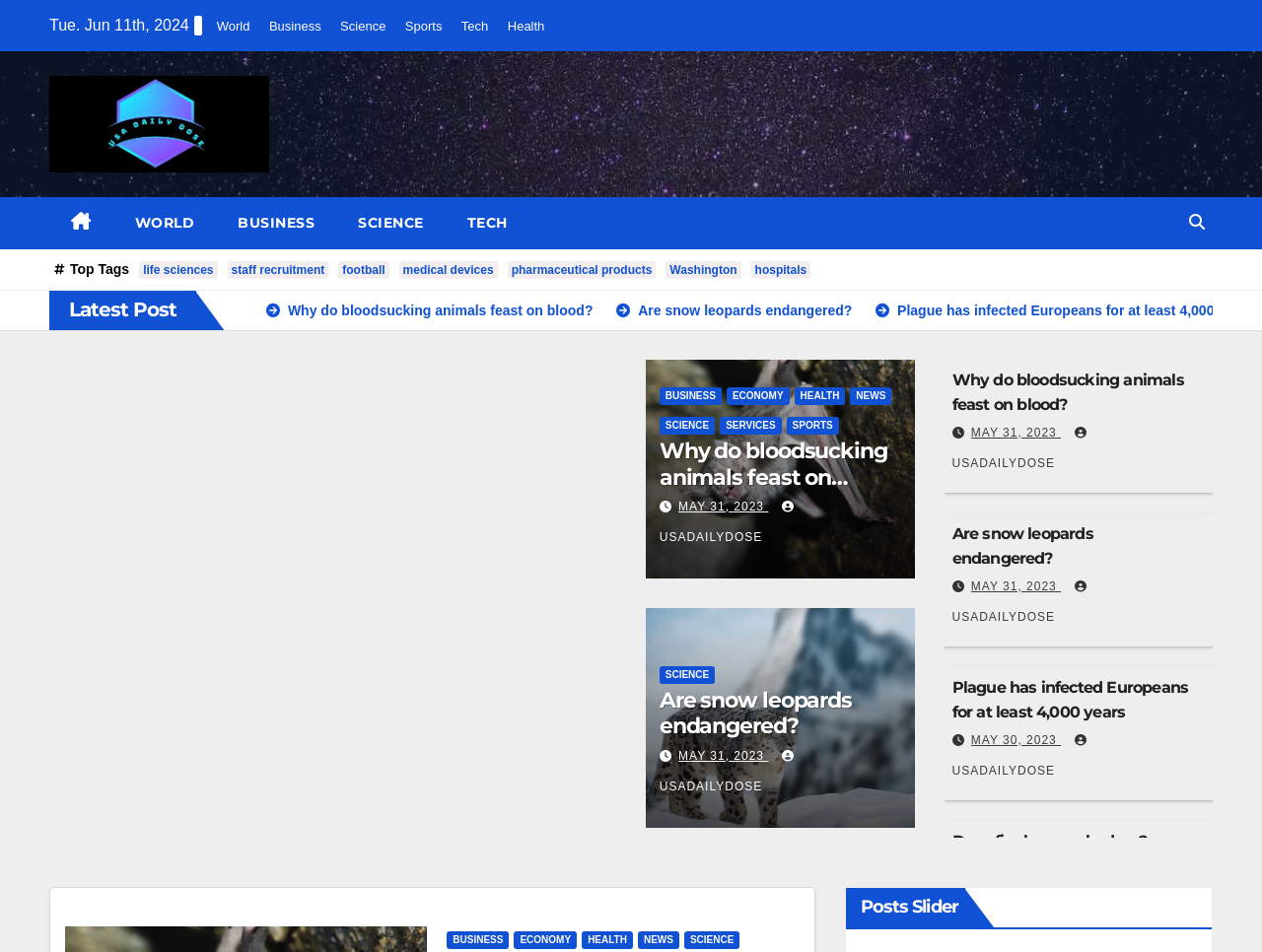Locate the bounding box coordinates of the clickable area needed to fulfill the instruction: "View the 'Latest Post'".

[0.039, 0.305, 0.155, 0.346]